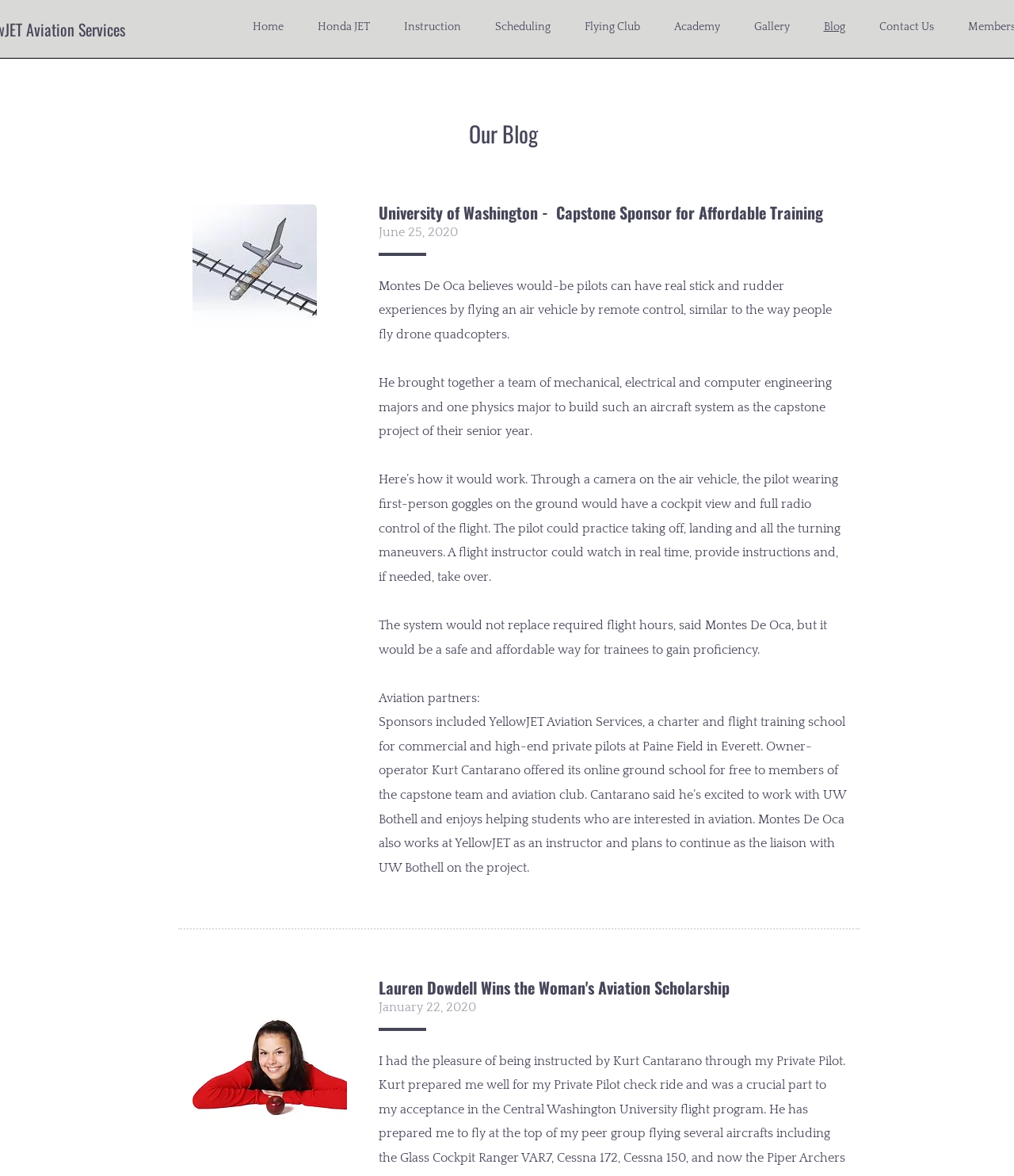Please identify the bounding box coordinates of the clickable element to fulfill the following instruction: "Click on the 'Home' link". The coordinates should be four float numbers between 0 and 1, i.e., [left, top, right, bottom].

[0.232, 0.016, 0.296, 0.03]